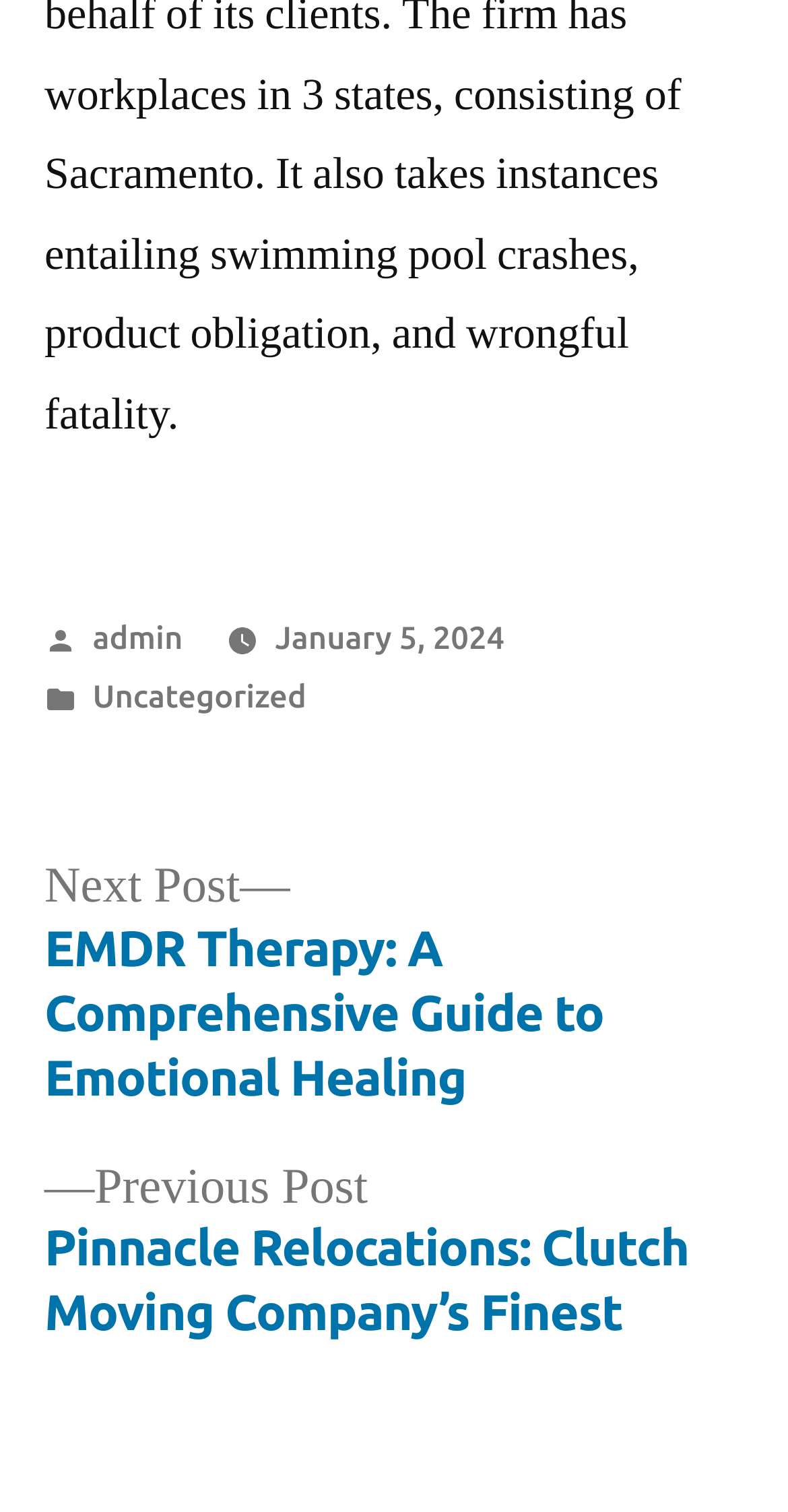Bounding box coordinates are given in the format (top-left x, top-left y, bottom-right x, bottom-right y). All values should be floating point numbers between 0 and 1. Provide the bounding box coordinate for the UI element described as: ISPRS International Journal of Geo-Information

None